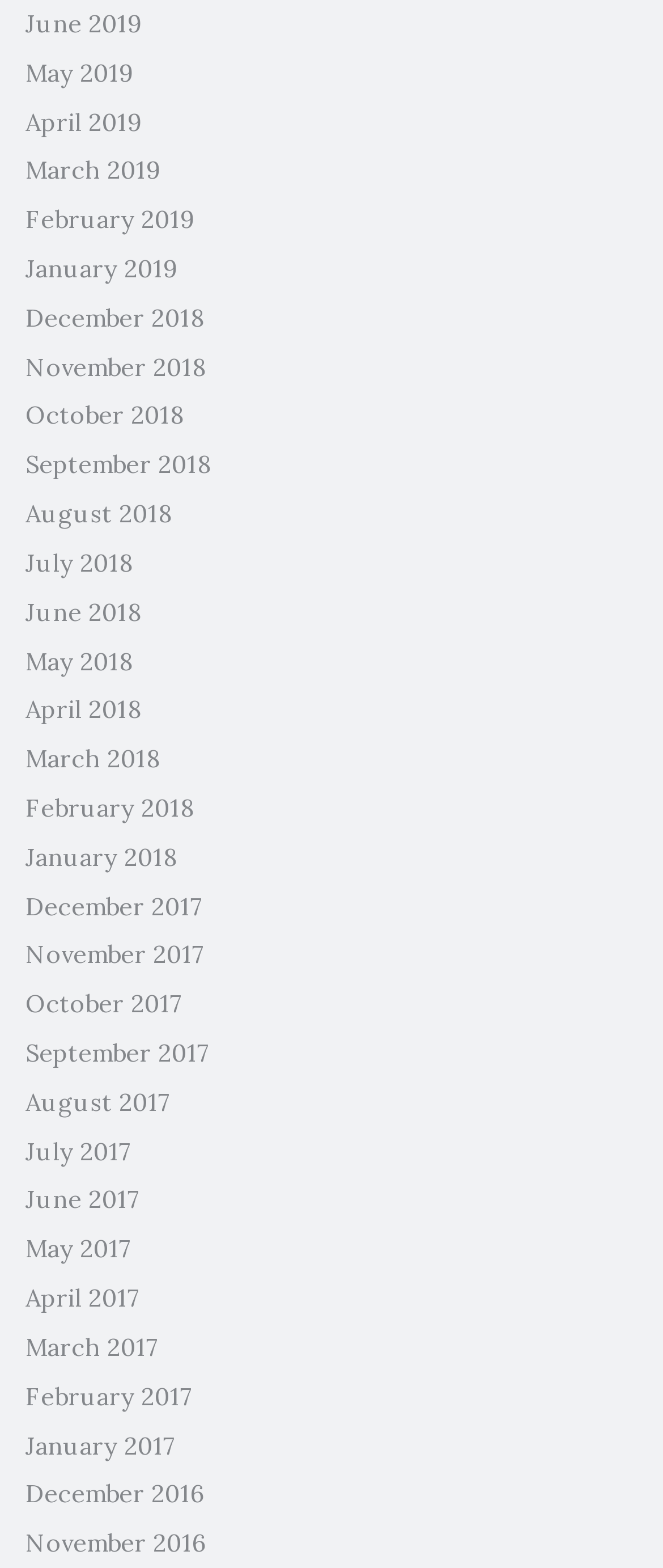Please give the bounding box coordinates of the area that should be clicked to fulfill the following instruction: "view November 2018". The coordinates should be in the format of four float numbers from 0 to 1, i.e., [left, top, right, bottom].

[0.038, 0.224, 0.31, 0.244]